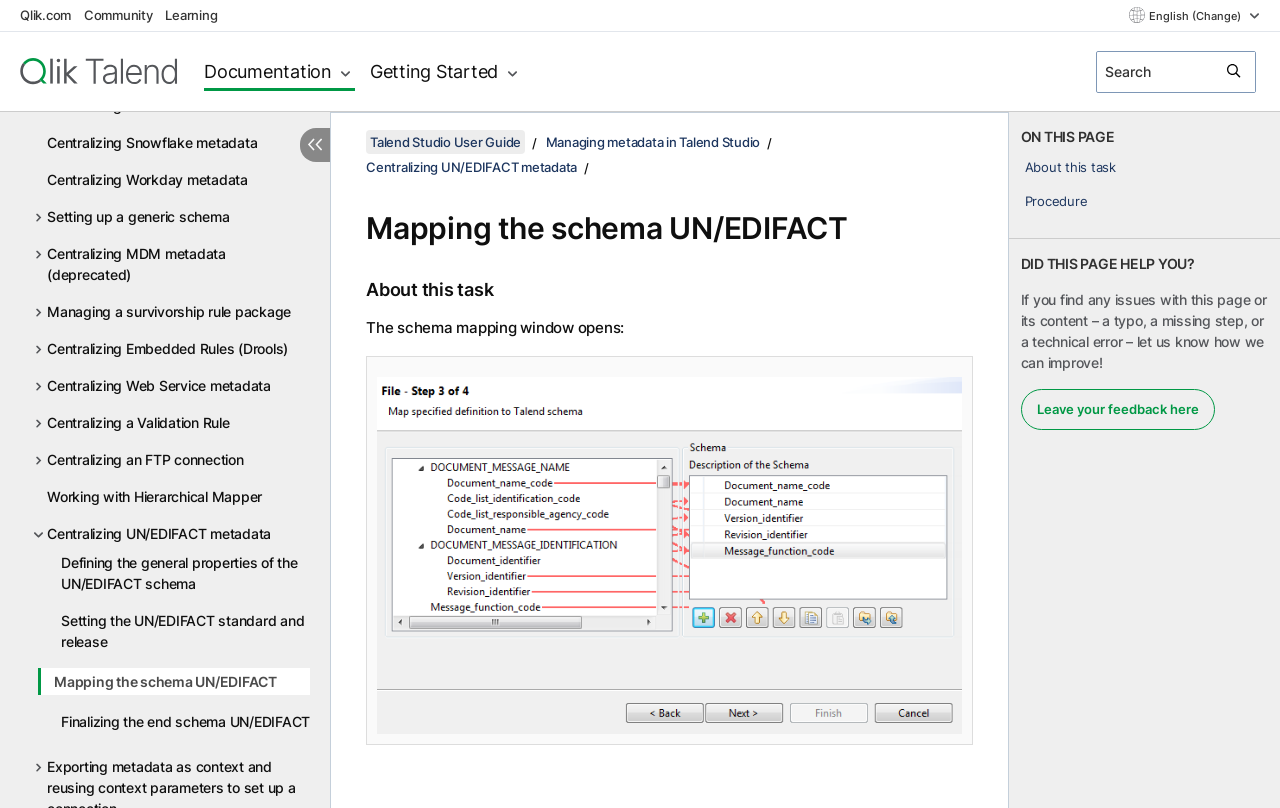Identify the bounding box coordinates of the clickable region required to complete the instruction: "Select the '2 of 6' slide". The coordinates should be given as four float numbers within the range of 0 and 1, i.e., [left, top, right, bottom].

None